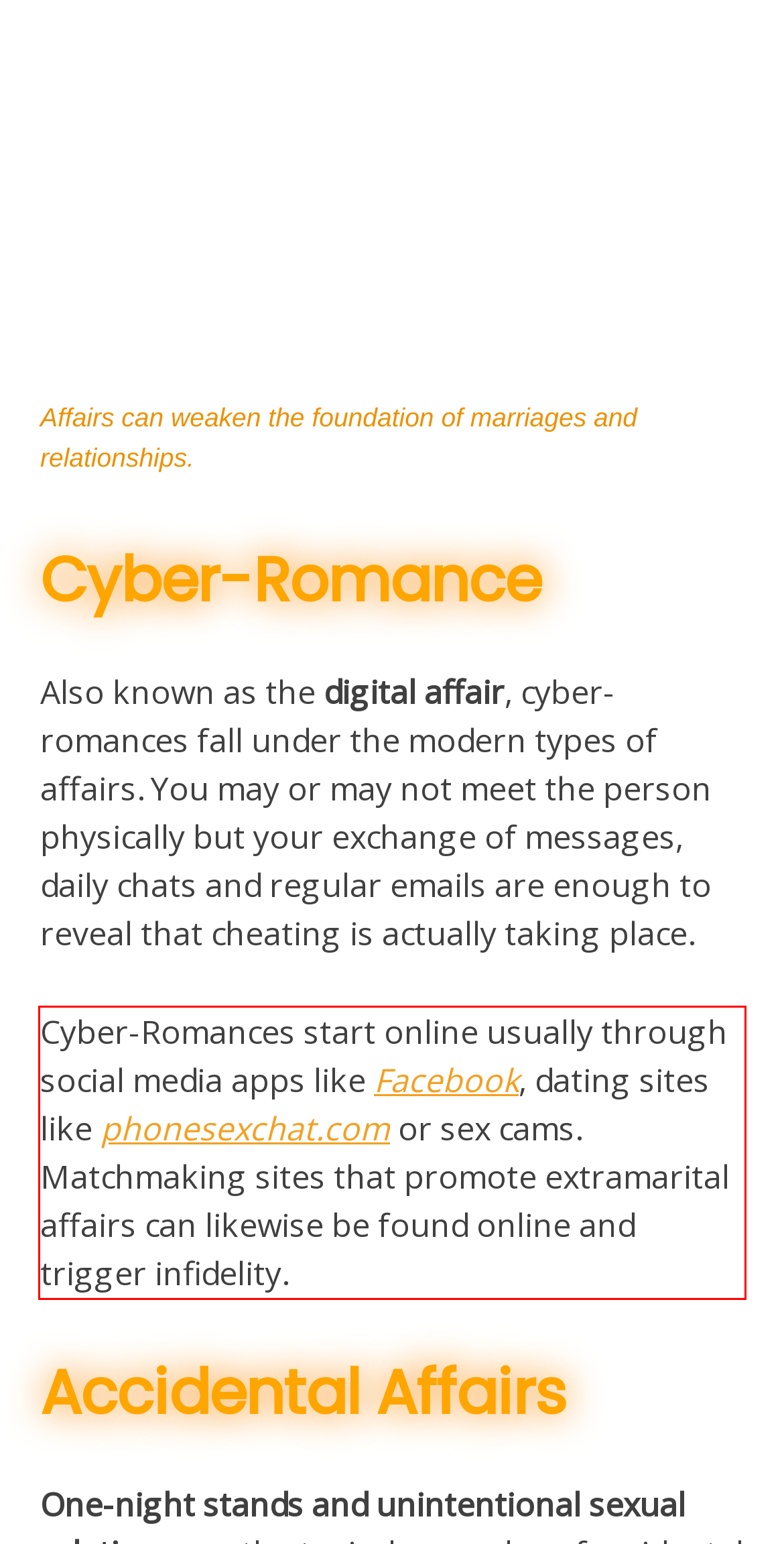With the given screenshot of a webpage, locate the red rectangle bounding box and extract the text content using OCR.

Cyber-Romances start online usually through social media apps like Facebook, dating sites like phonesexchat.com or sex cams. Matchmaking sites that promote extramarital affairs can likewise be found online and trigger infidelity.